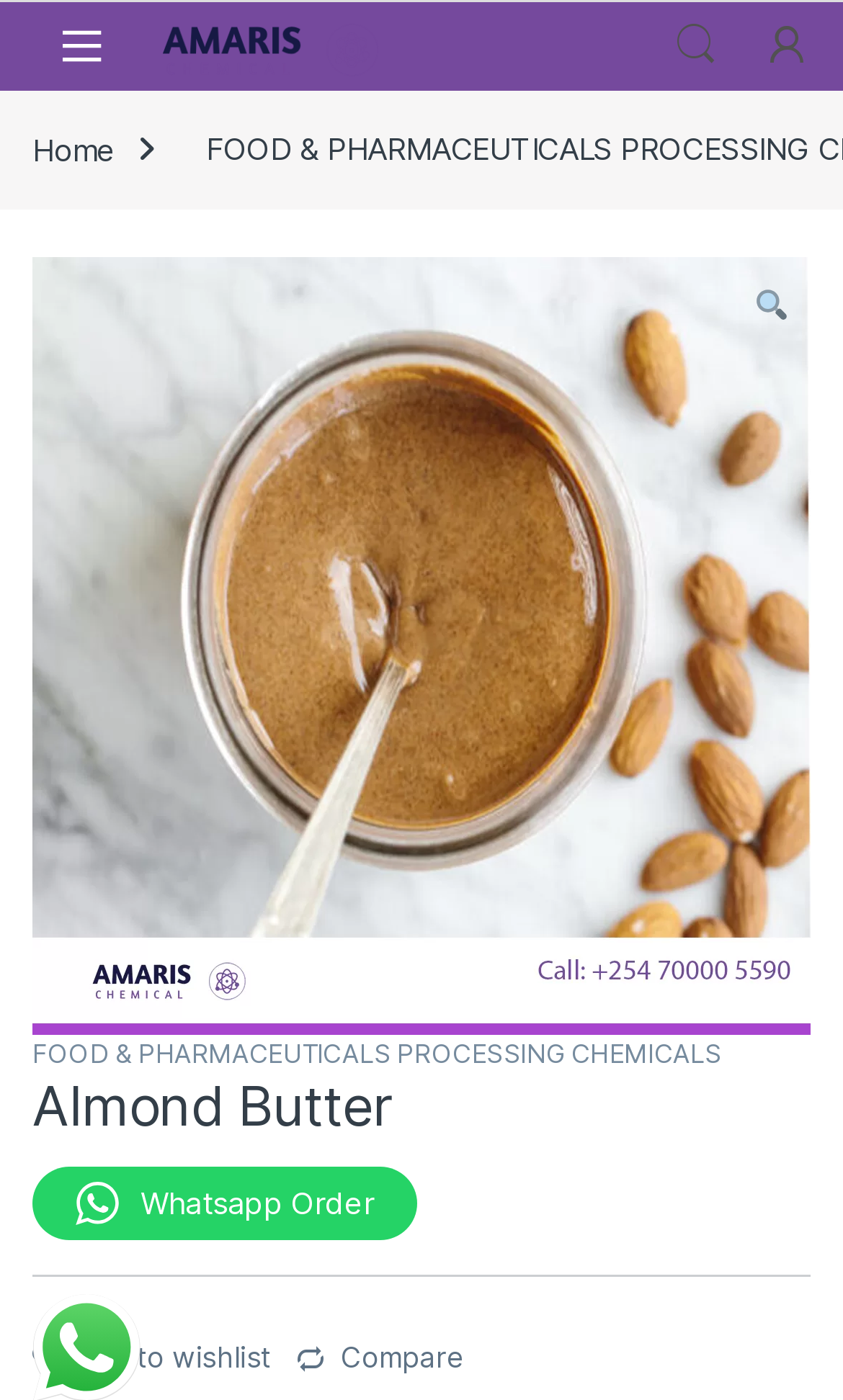Determine the bounding box coordinates for the area that should be clicked to carry out the following instruction: "Add to wishlist".

[0.038, 0.957, 0.322, 0.982]